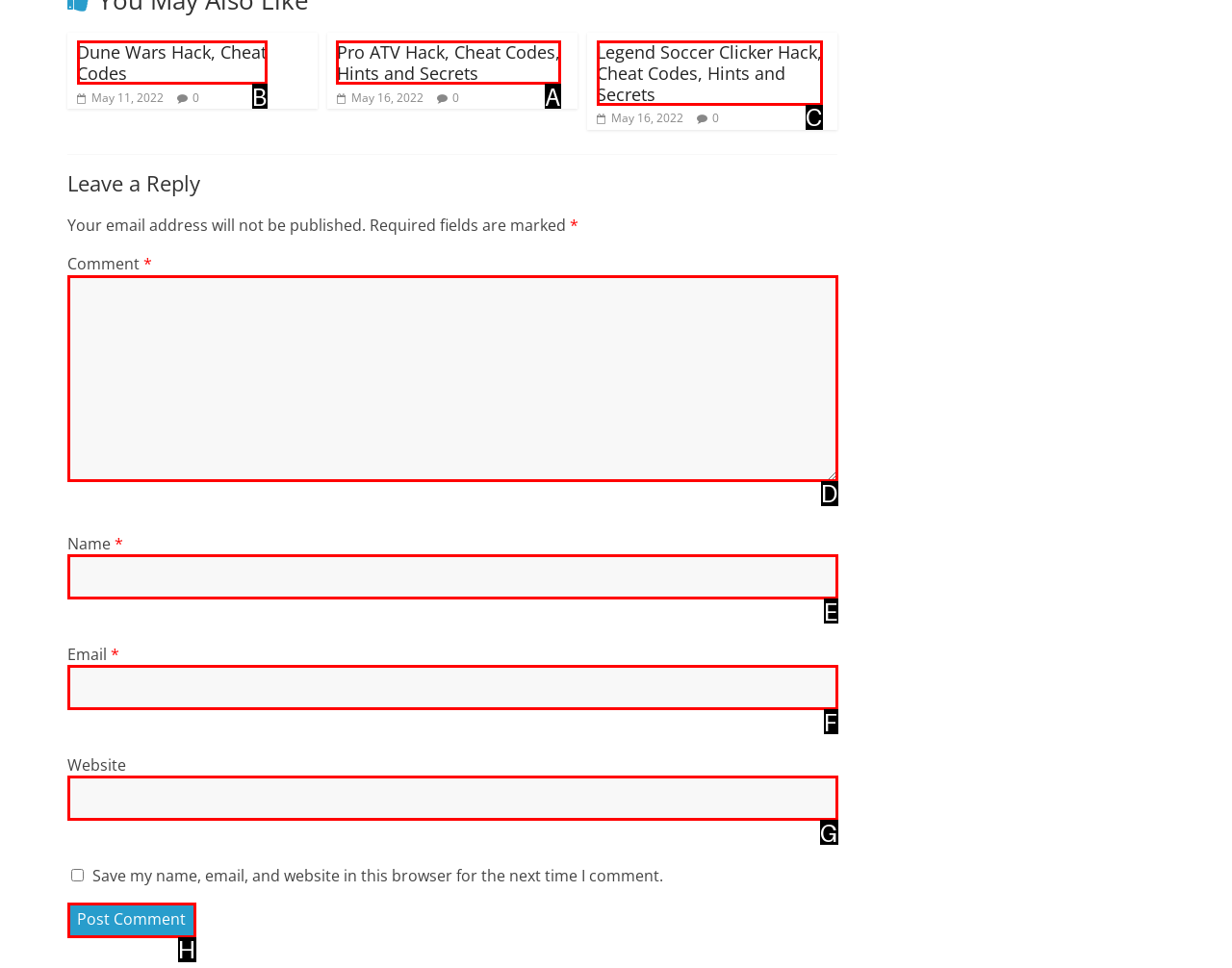Determine which HTML element to click on in order to complete the action: Click the Log In button.
Reply with the letter of the selected option.

None